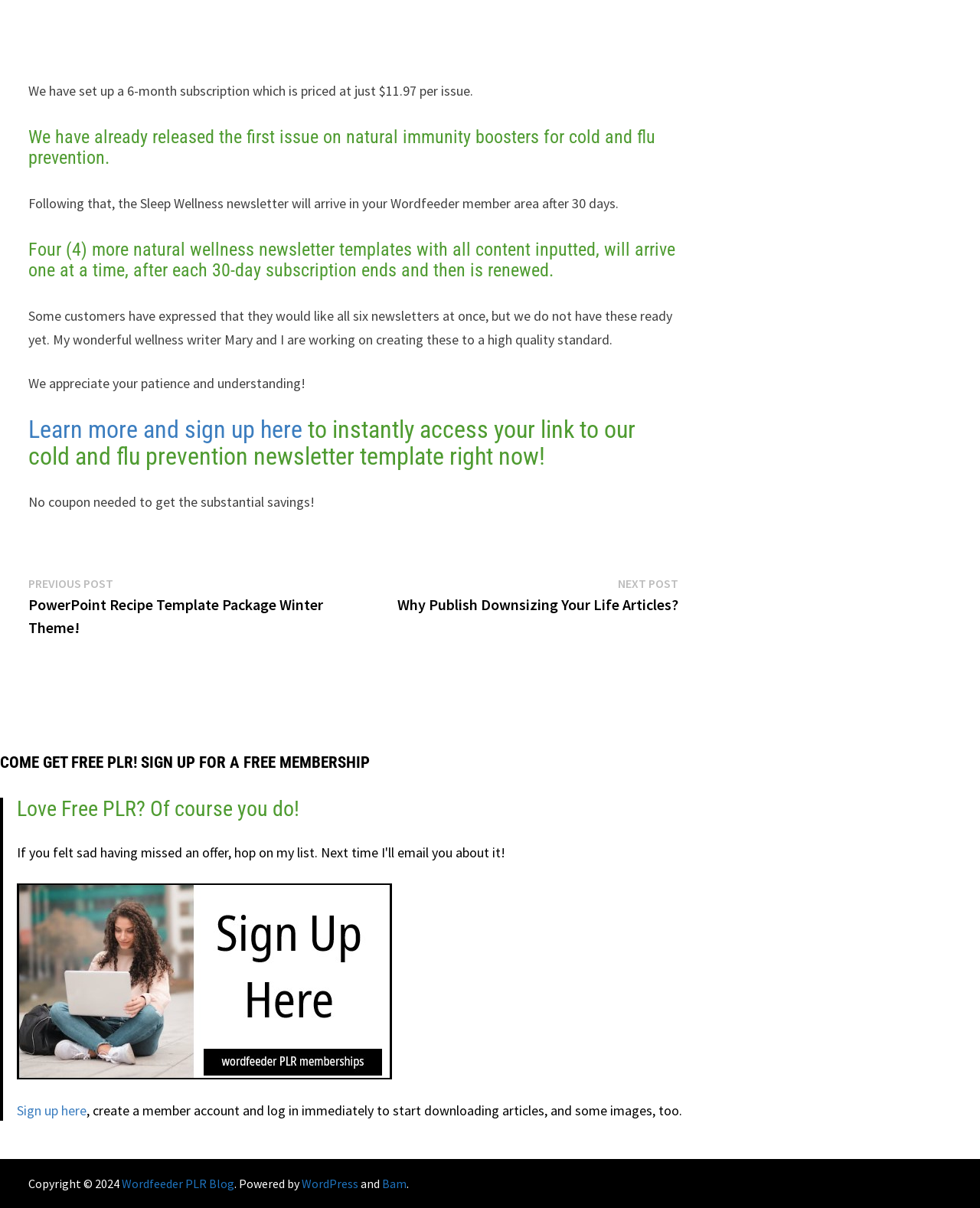What is the price of the 6-month subscription?
Please answer the question with a detailed response using the information from the screenshot.

The price of the 6-month subscription is mentioned in the first StaticText element, which states 'We have set up a 6-month subscription which is priced at just $11.97 per issue.'